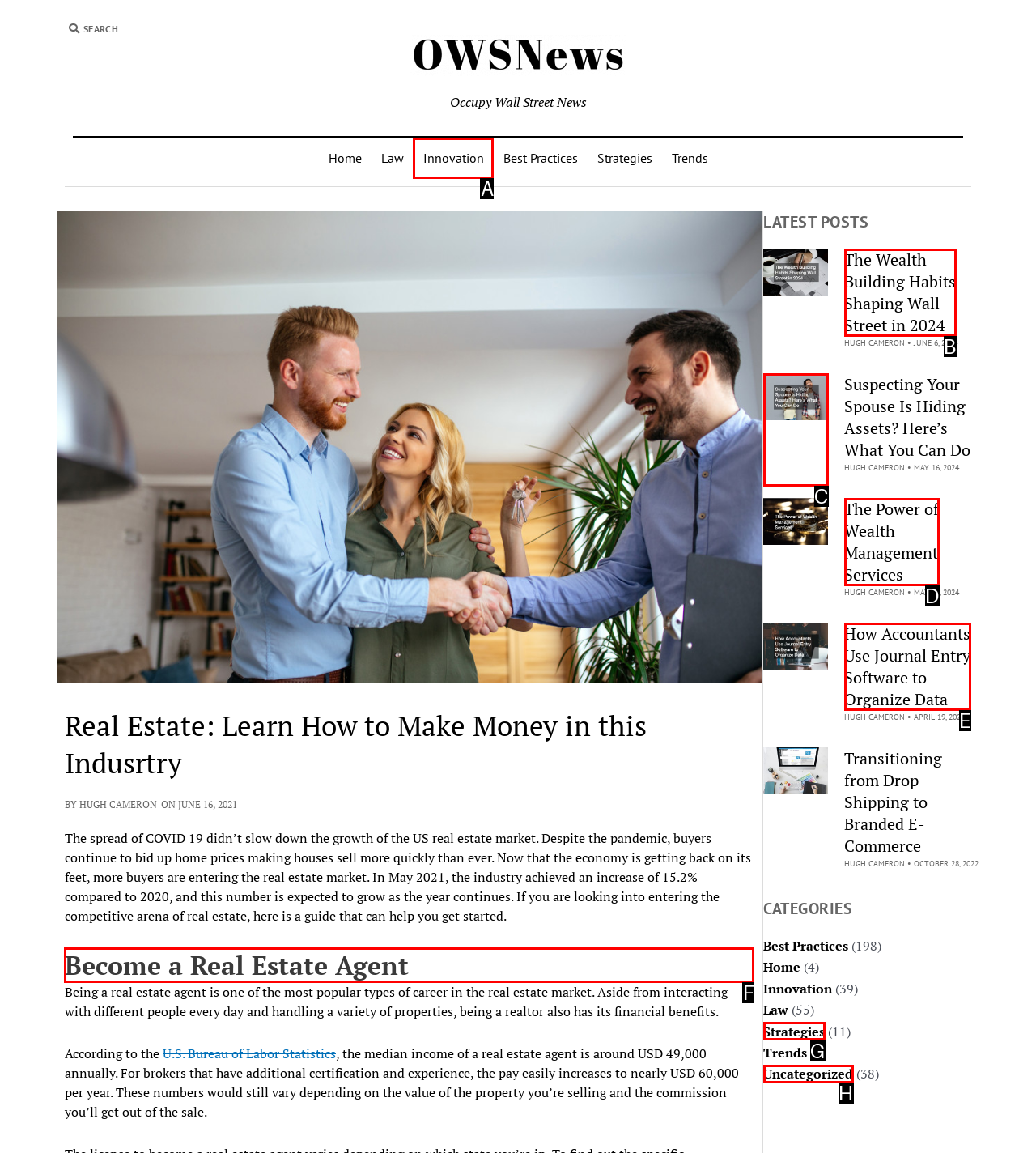For the task "Learn how to become a real estate agent", which option's letter should you click? Answer with the letter only.

F